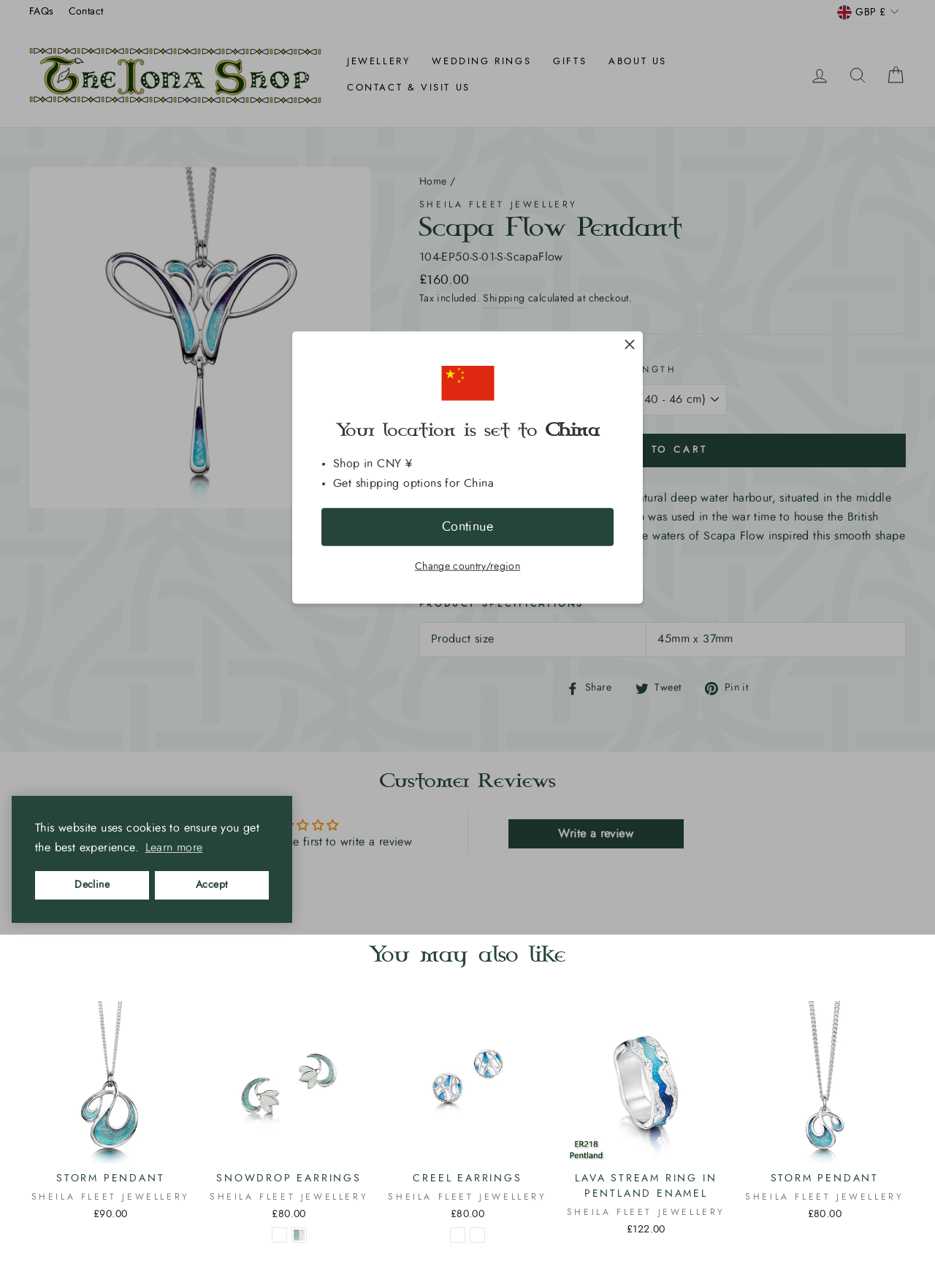Determine the bounding box coordinates for the area that should be clicked to carry out the following instruction: "Click the 'ADD TO CART' button".

[0.448, 0.337, 0.969, 0.363]